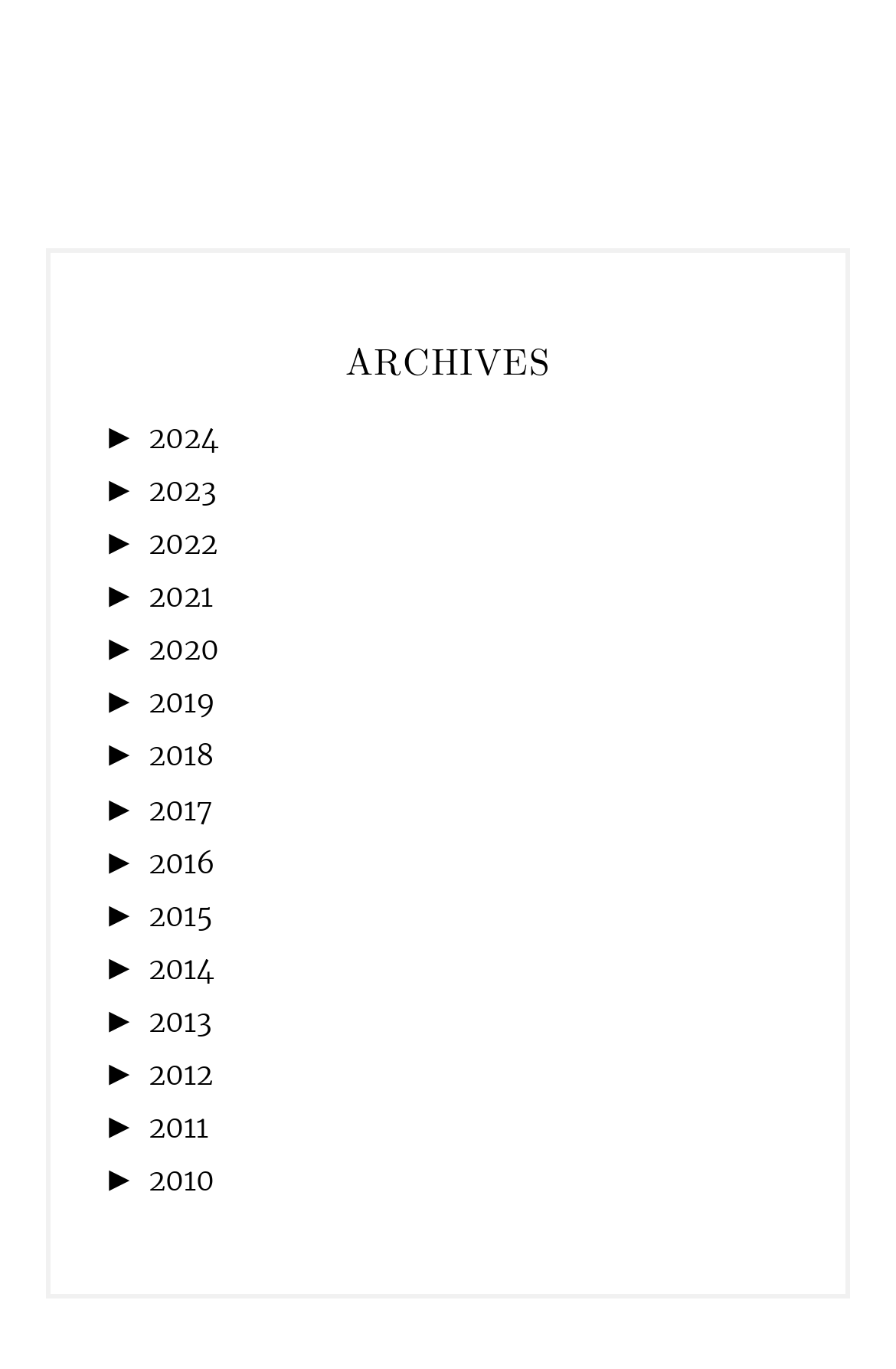By analyzing the image, answer the following question with a detailed response: What is the purpose of the 'click to expand' elements?

The 'click to expand' elements are generic elements with the text '►' that appear next to each year link. They are likely used to expand the archives for each year, allowing users to view more content related to that year.